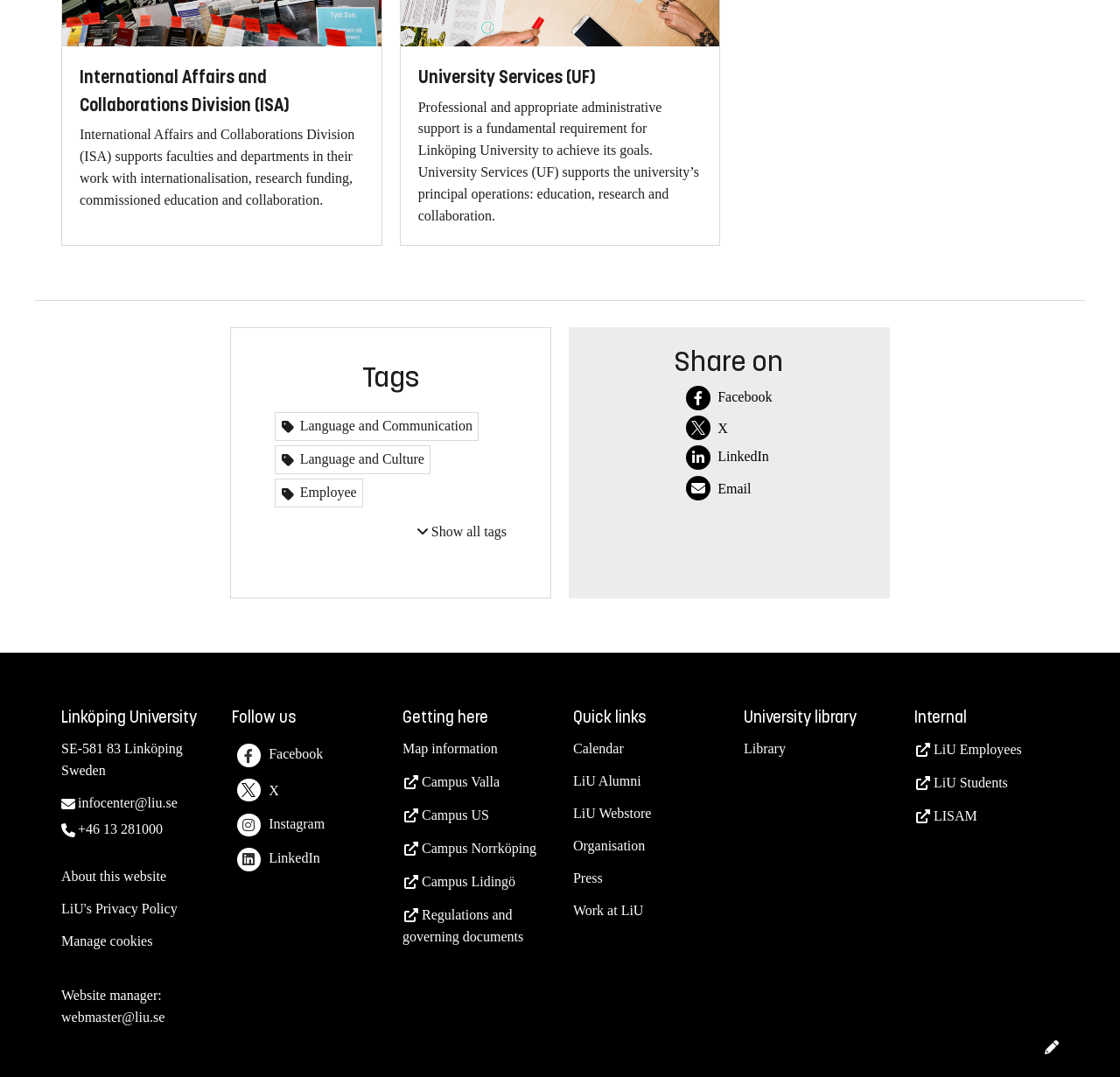Determine the bounding box coordinates of the section I need to click to execute the following instruction: "Share on Facebook". Provide the coordinates as four float numbers between 0 and 1, i.e., [left, top, right, bottom].

[0.613, 0.353, 0.689, 0.381]